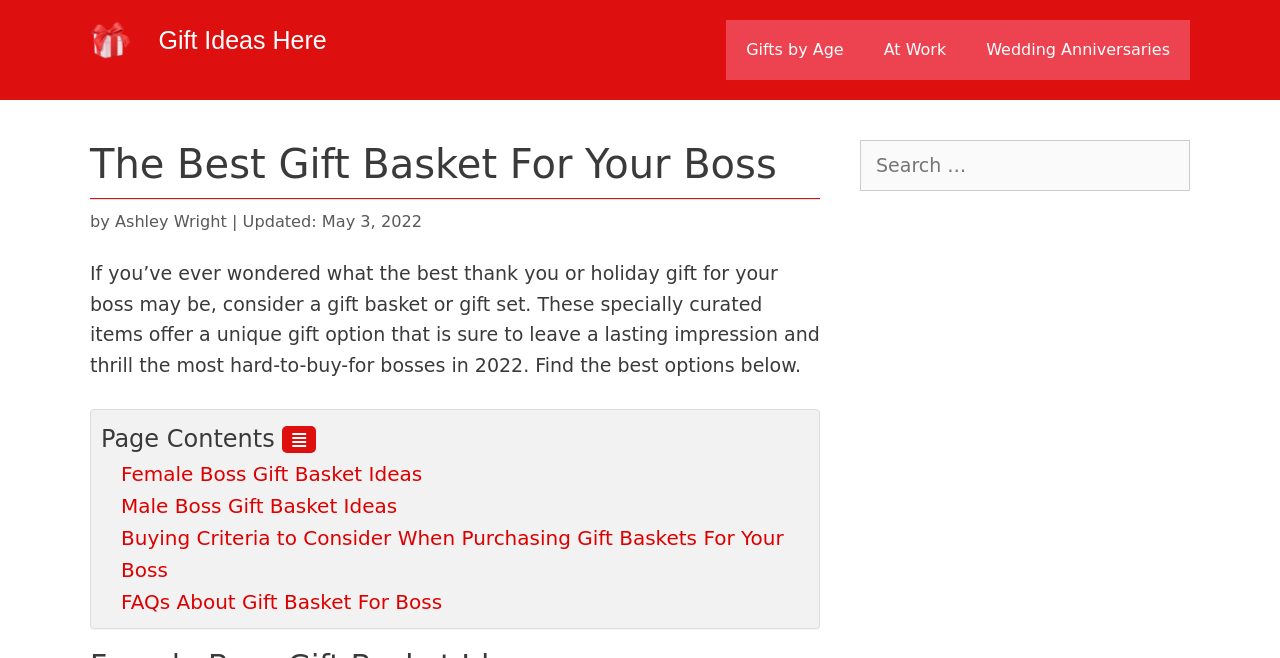What are the two categories of boss gift basket ideas mentioned on the webpage?
Please respond to the question with a detailed and thorough explanation.

The webpage provides links to 'Female Boss Gift Basket Ideas' and 'Male Boss Gift Basket Ideas', suggesting that these are two categories of boss gift basket ideas mentioned on the webpage.